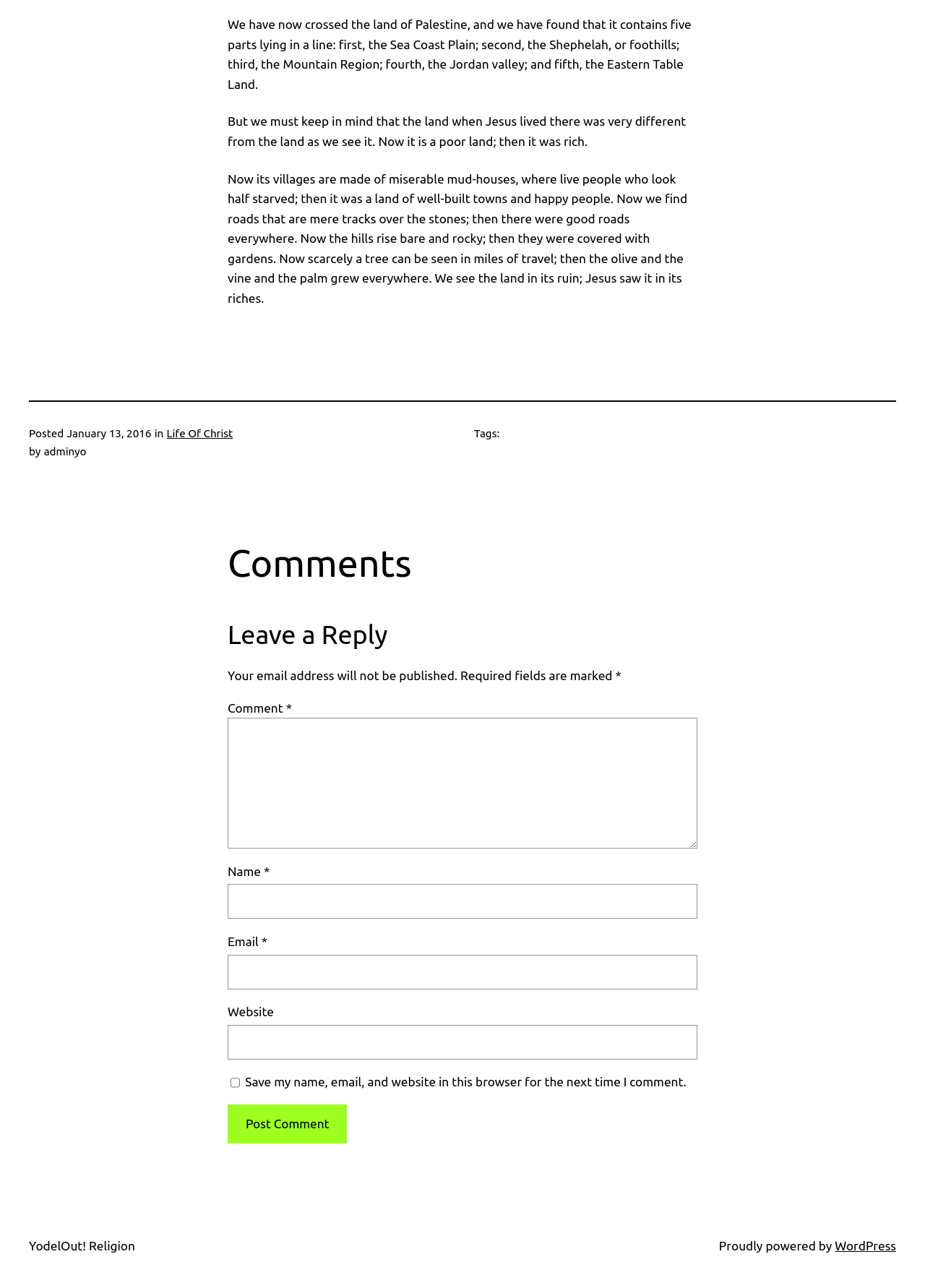Respond to the question with just a single word or phrase: 
Who is the author of this article?

adminyo